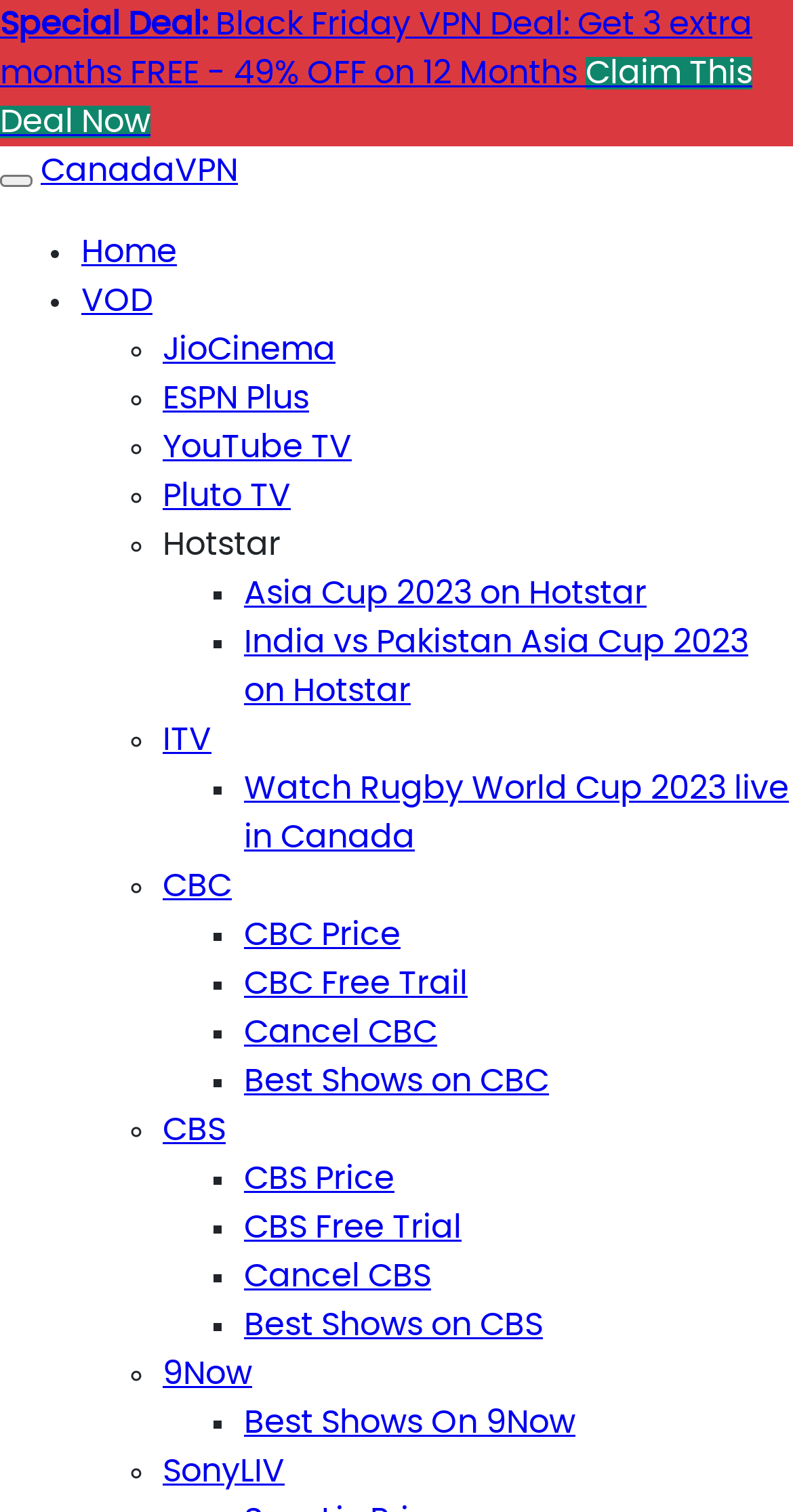Locate the bounding box for the described UI element: "VPN". Ensure the coordinates are four float numbers between 0 and 1, formatted as [left, top, right, bottom].

[0.103, 0.028, 0.182, 0.05]